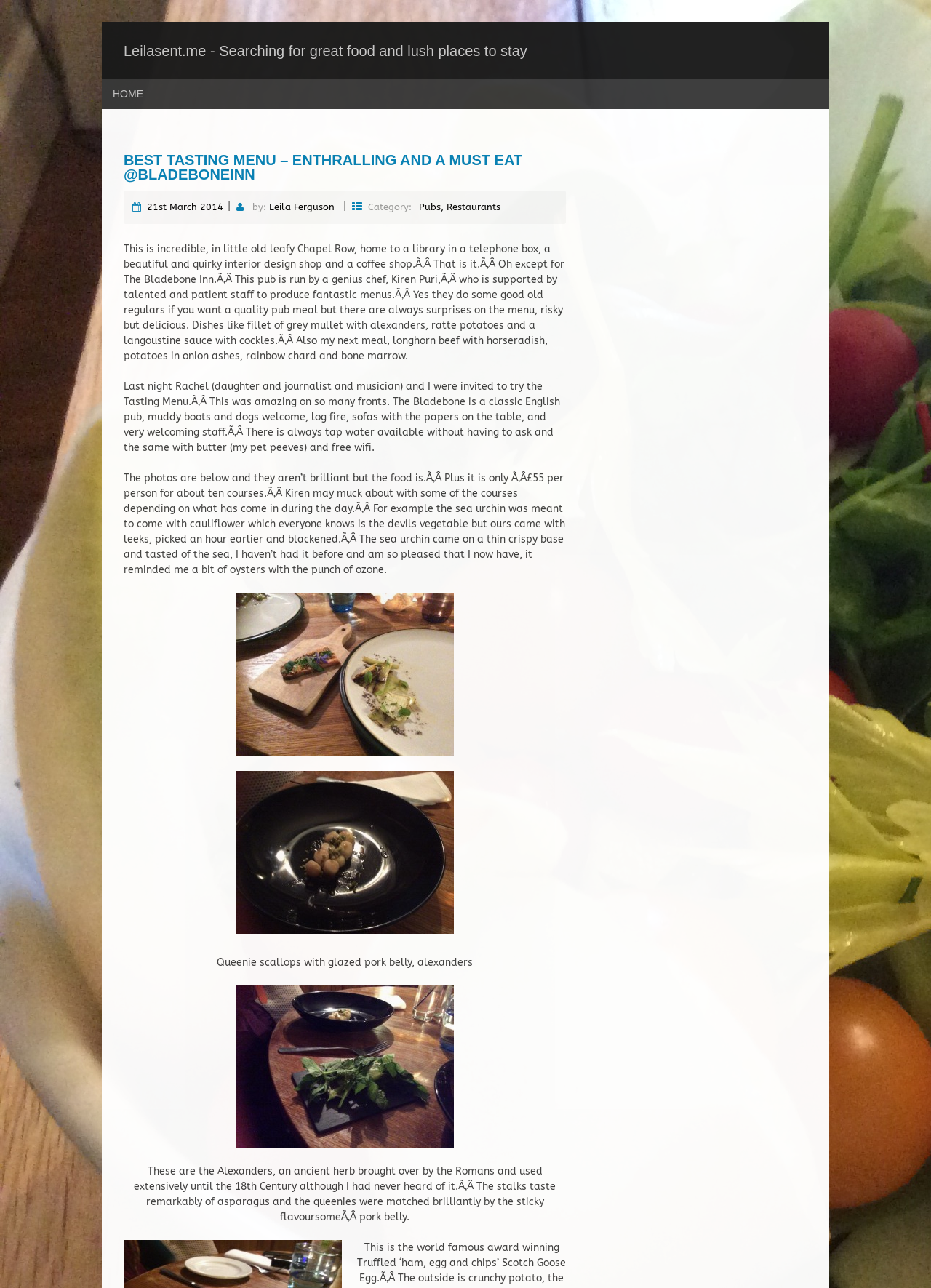What is the name of the pub?
Offer a detailed and exhaustive answer to the question.

The name of the pub is mentioned in the text as 'The Bladebone Inn', which is run by a genius chef, Kiren Puri, and has a beautiful and quirky interior design.